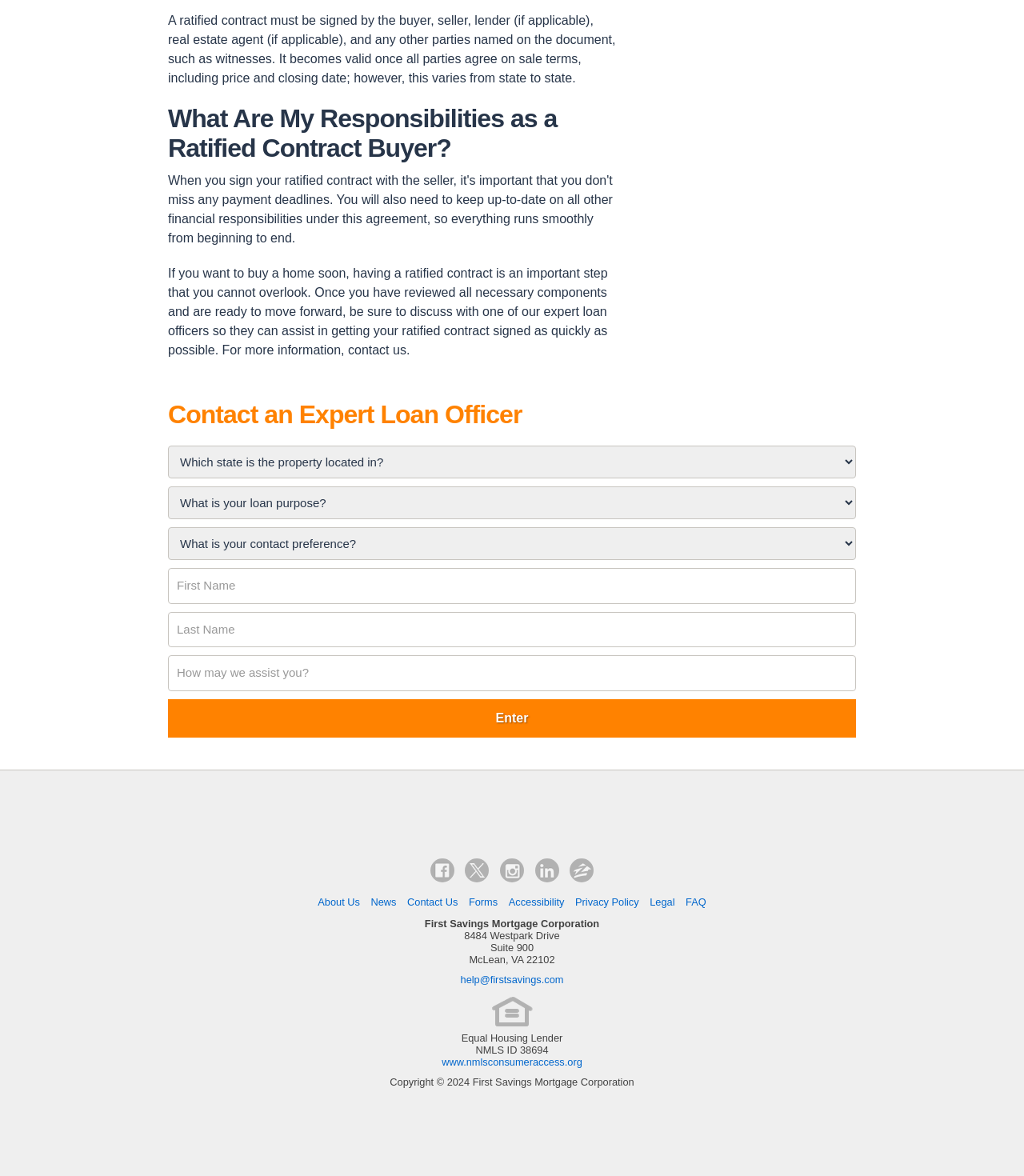Answer the following query concisely with a single word or phrase:
What information is required to contact an expert loan officer?

First name, last name, email, and phone number